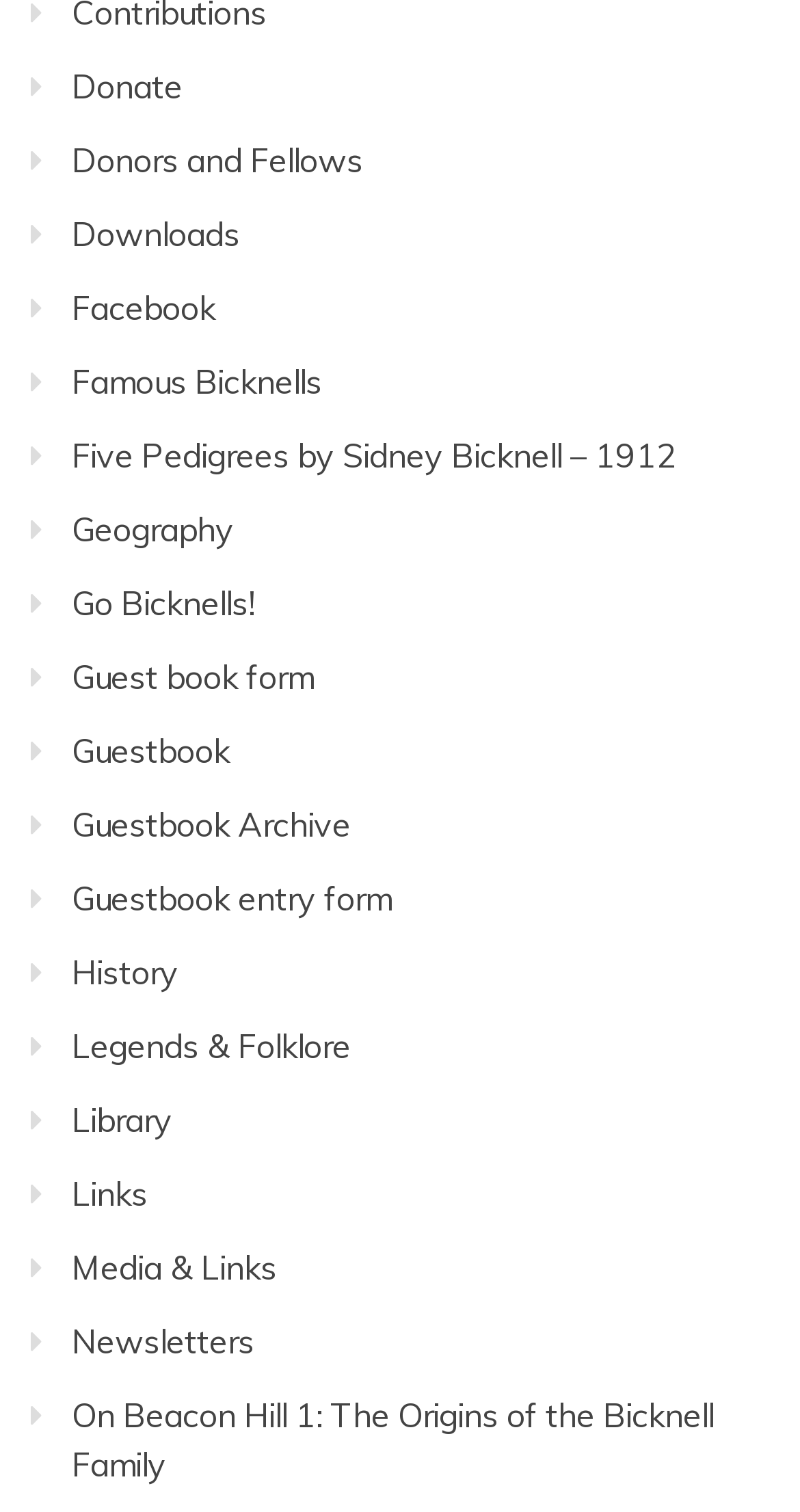Find the bounding box coordinates of the element I should click to carry out the following instruction: "Check the Newsletters".

[0.09, 0.873, 0.318, 0.9]